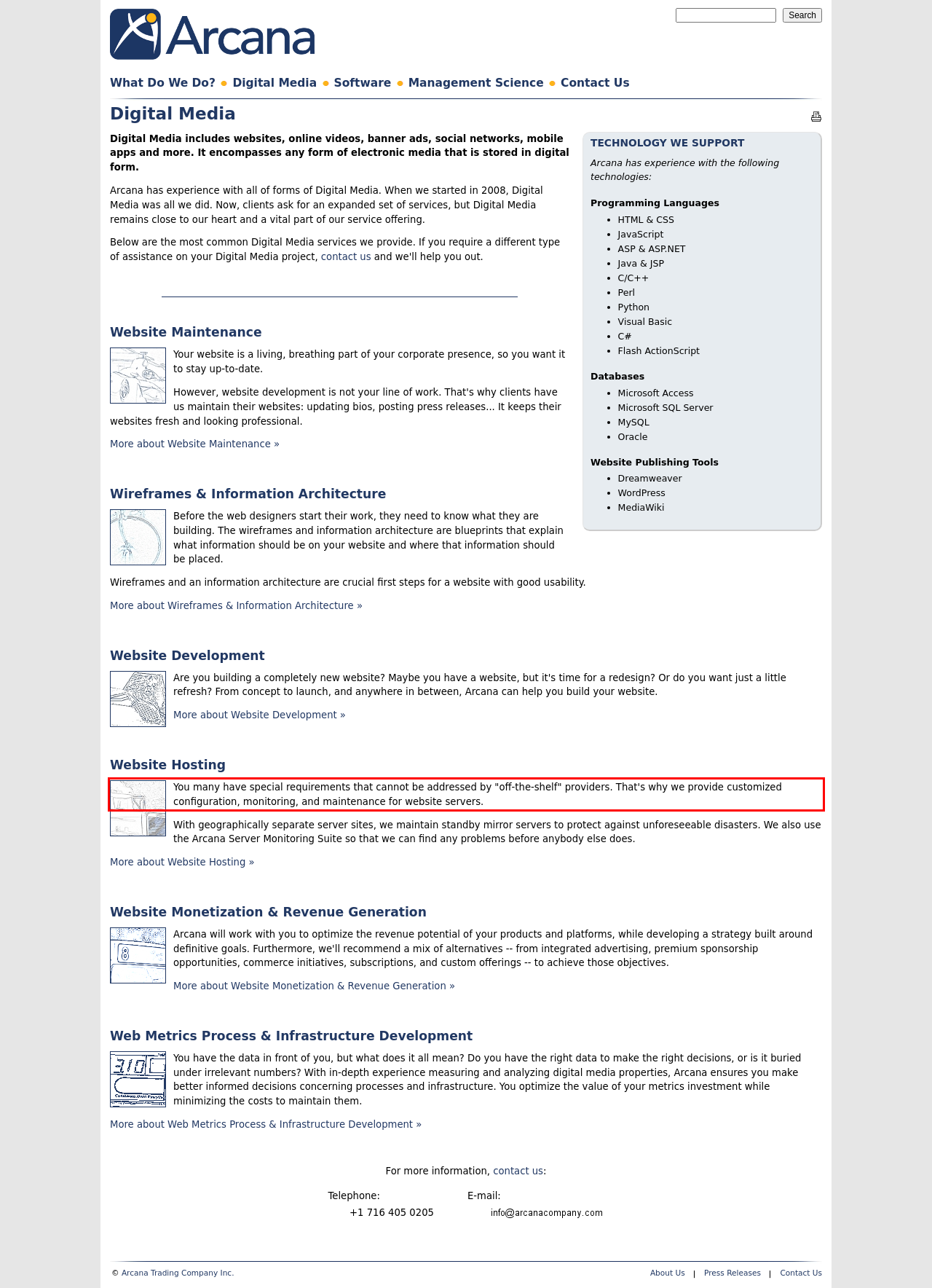You are presented with a screenshot containing a red rectangle. Extract the text found inside this red bounding box.

You many have special requirements that cannot be addressed by "off-the-shelf" providers. That's why we provide customized configuration, monitoring, and maintenance for website servers.